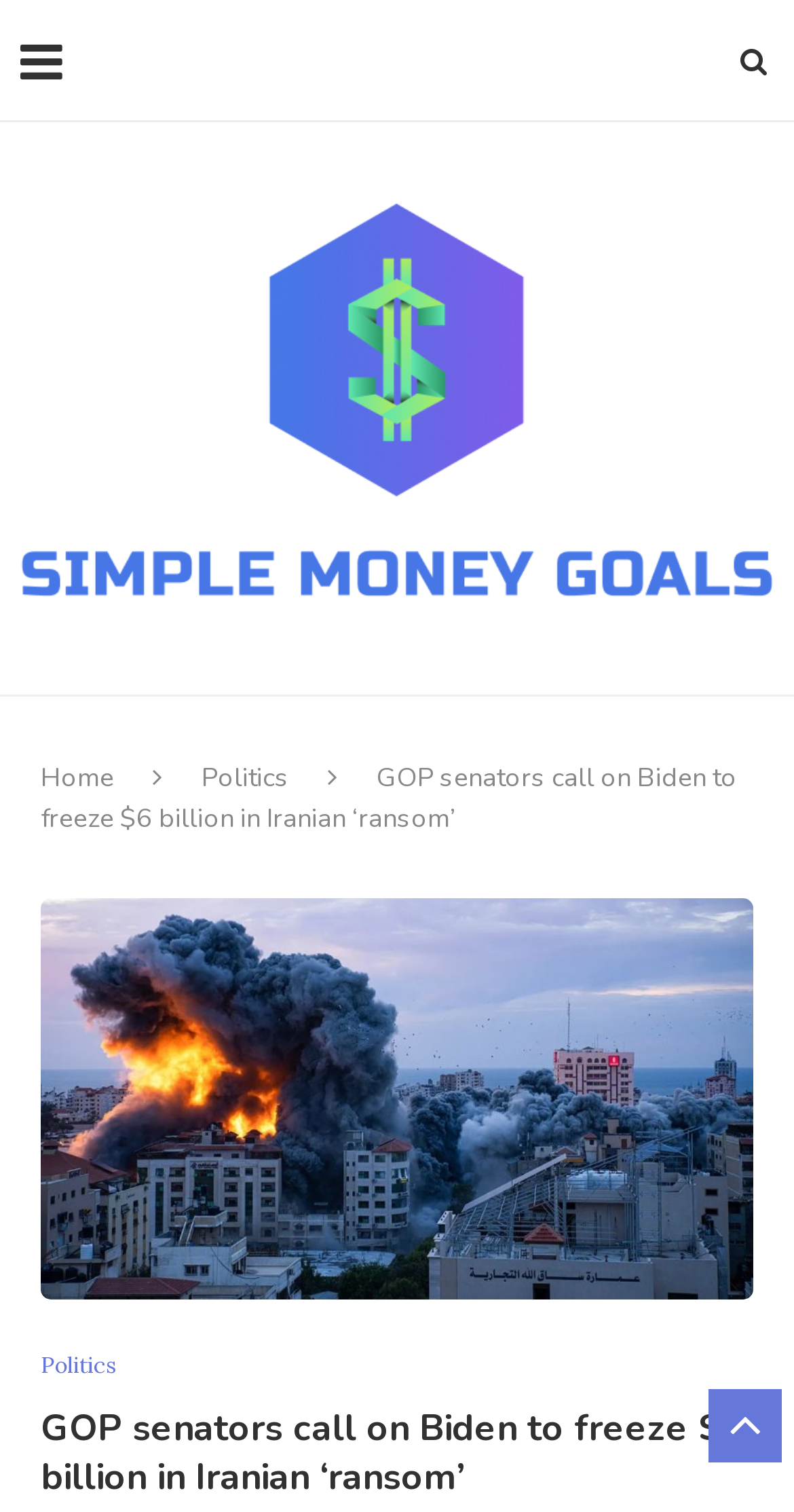With reference to the screenshot, provide a detailed response to the question below:
How much money is mentioned in the article?

I found the amount of money mentioned in the article by looking at the static text element with the text 'GOP senators call on Biden to freeze $6 billion in Iranian ‘ransom’’ which suggests that the article is about a specific amount of money.